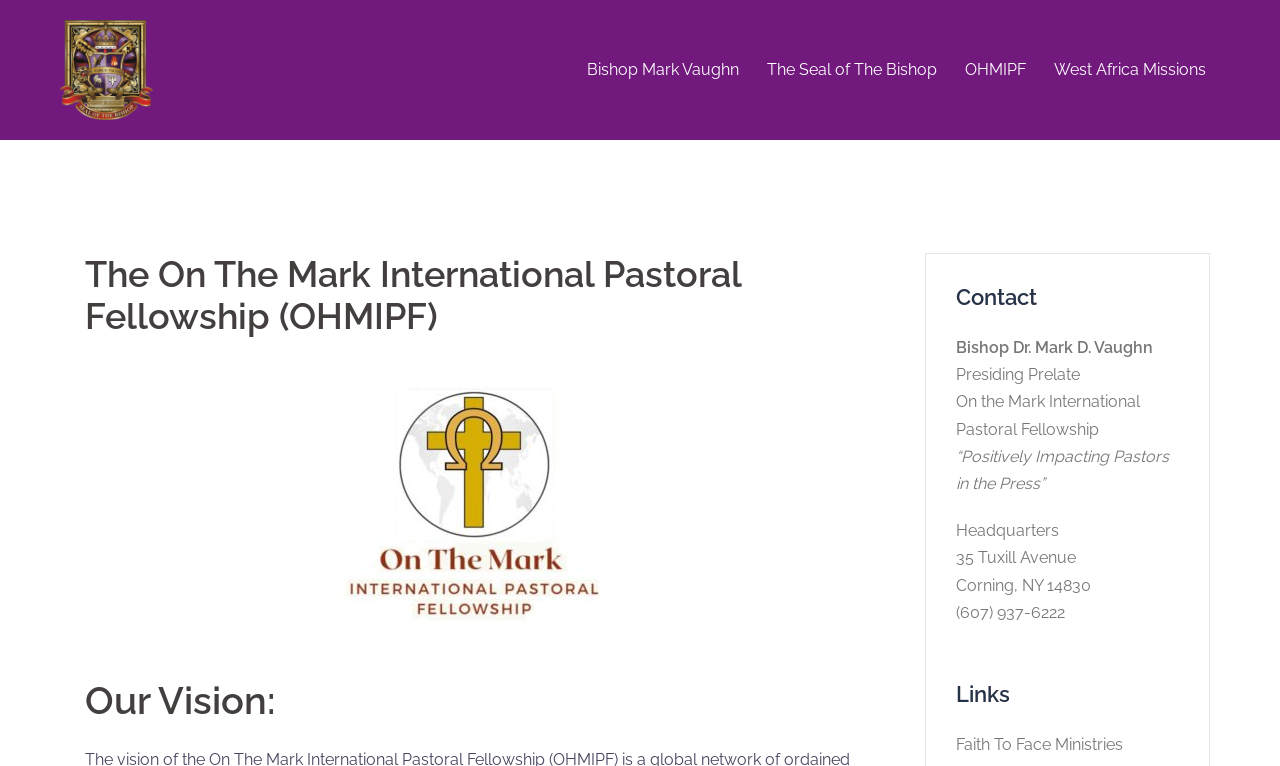Provide a one-word or brief phrase answer to the question:
What is the phone number of the headquarters?

(607) 937-6222